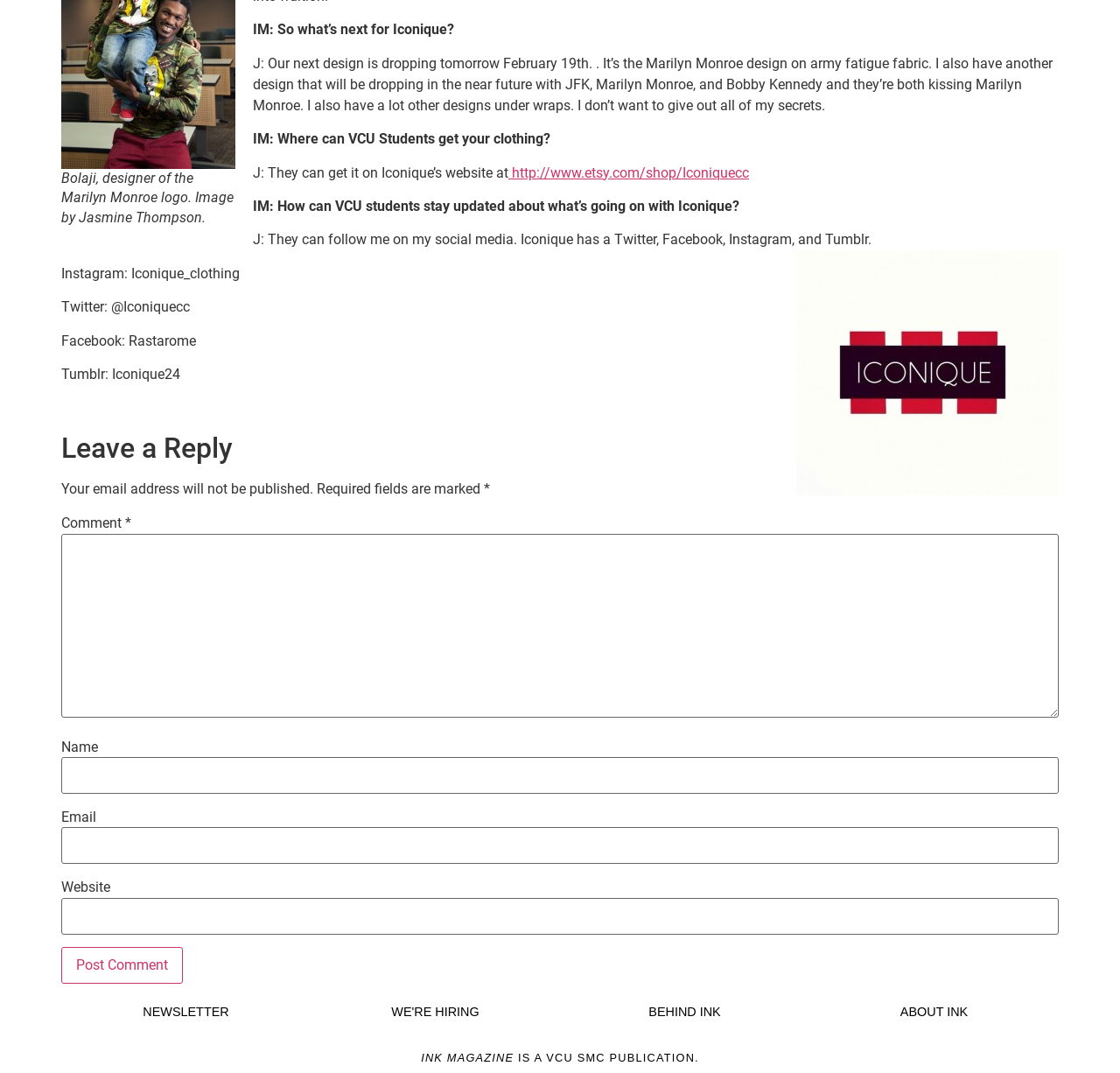Please identify the bounding box coordinates of the element's region that I should click in order to complete the following instruction: "Follow Iconique on Instagram". The bounding box coordinates consist of four float numbers between 0 and 1, i.e., [left, top, right, bottom].

[0.055, 0.247, 0.214, 0.262]